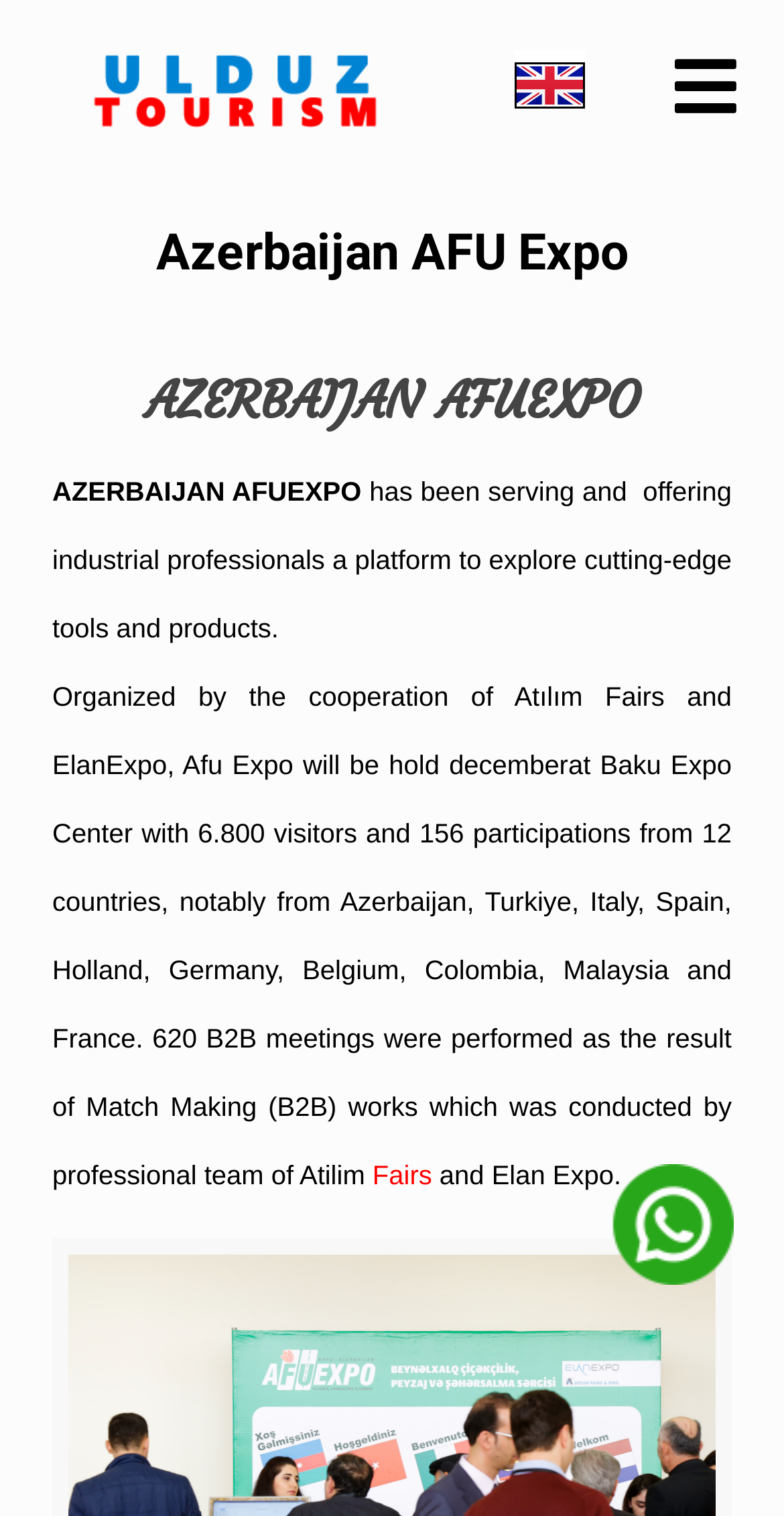Find the bounding box coordinates for the UI element whose description is: "alt="whatsapp (3)" title="whatsapp (3)"". The coordinates should be four float numbers between 0 and 1, in the format [left, top, right, bottom].

[0.782, 0.768, 0.936, 0.847]